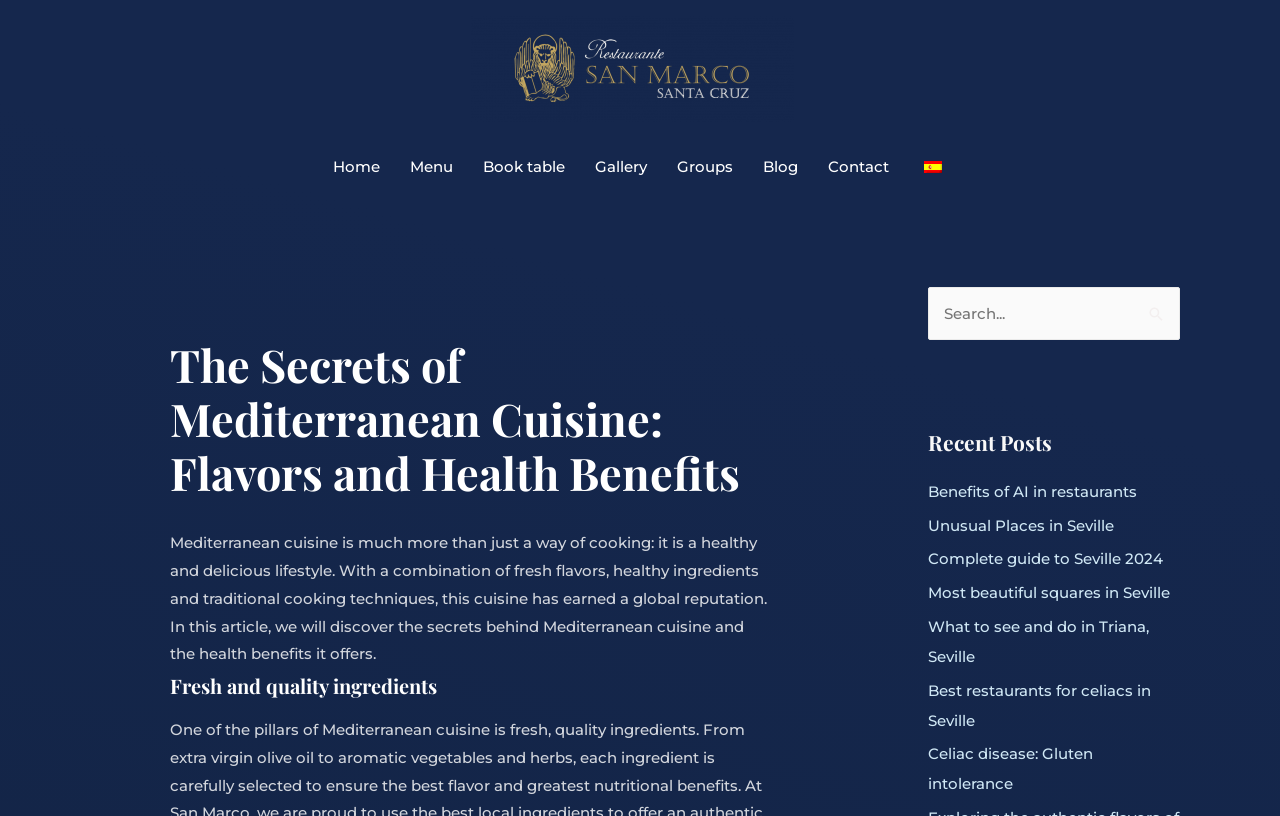Please provide a brief answer to the question using only one word or phrase: 
How many links are in the navigation menu?

8